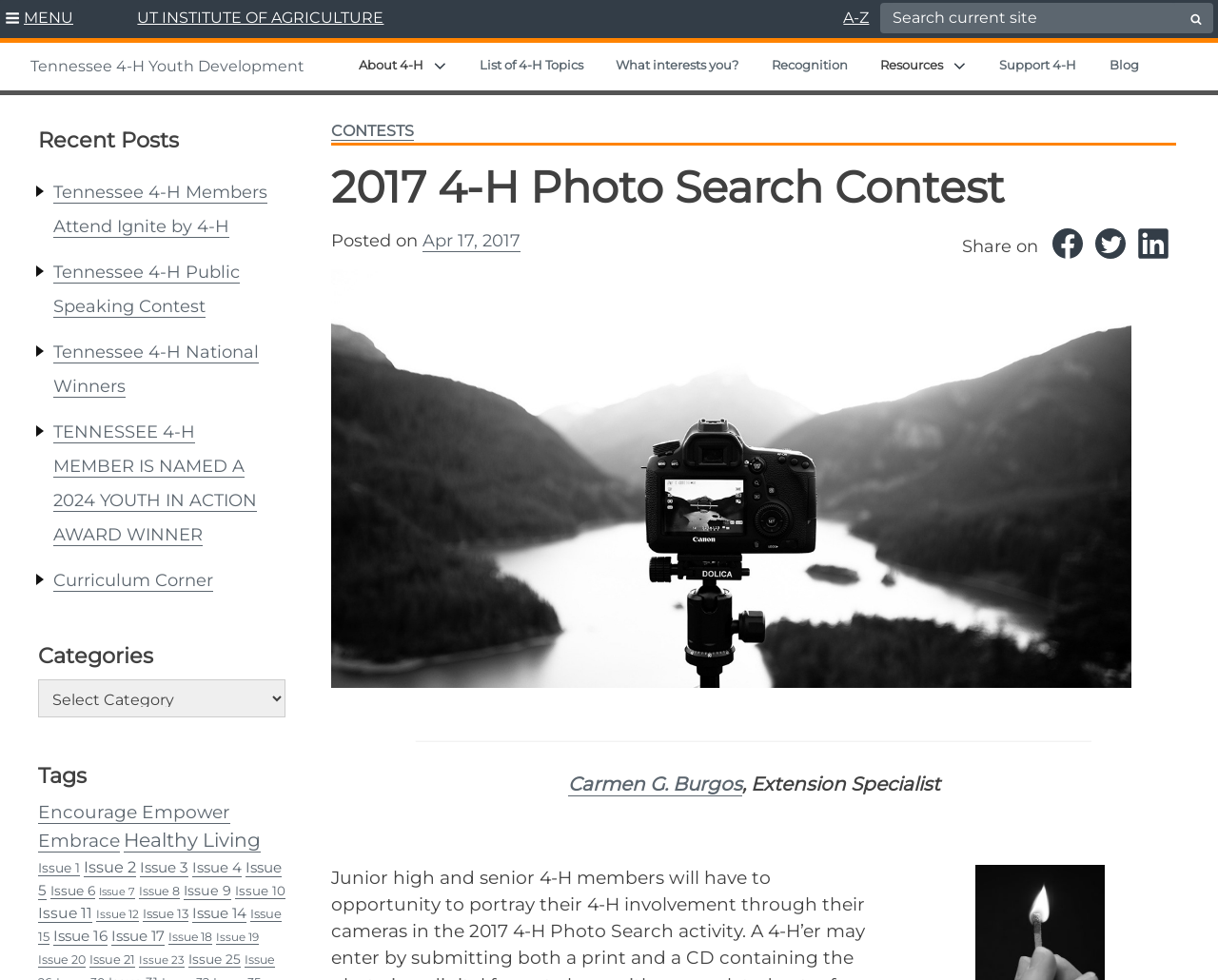Identify the bounding box coordinates of the section to be clicked to complete the task described by the following instruction: "Learn about the 2017 4-H Photo Search Contest". The coordinates should be four float numbers between 0 and 1, formatted as [left, top, right, bottom].

[0.272, 0.164, 0.966, 0.233]